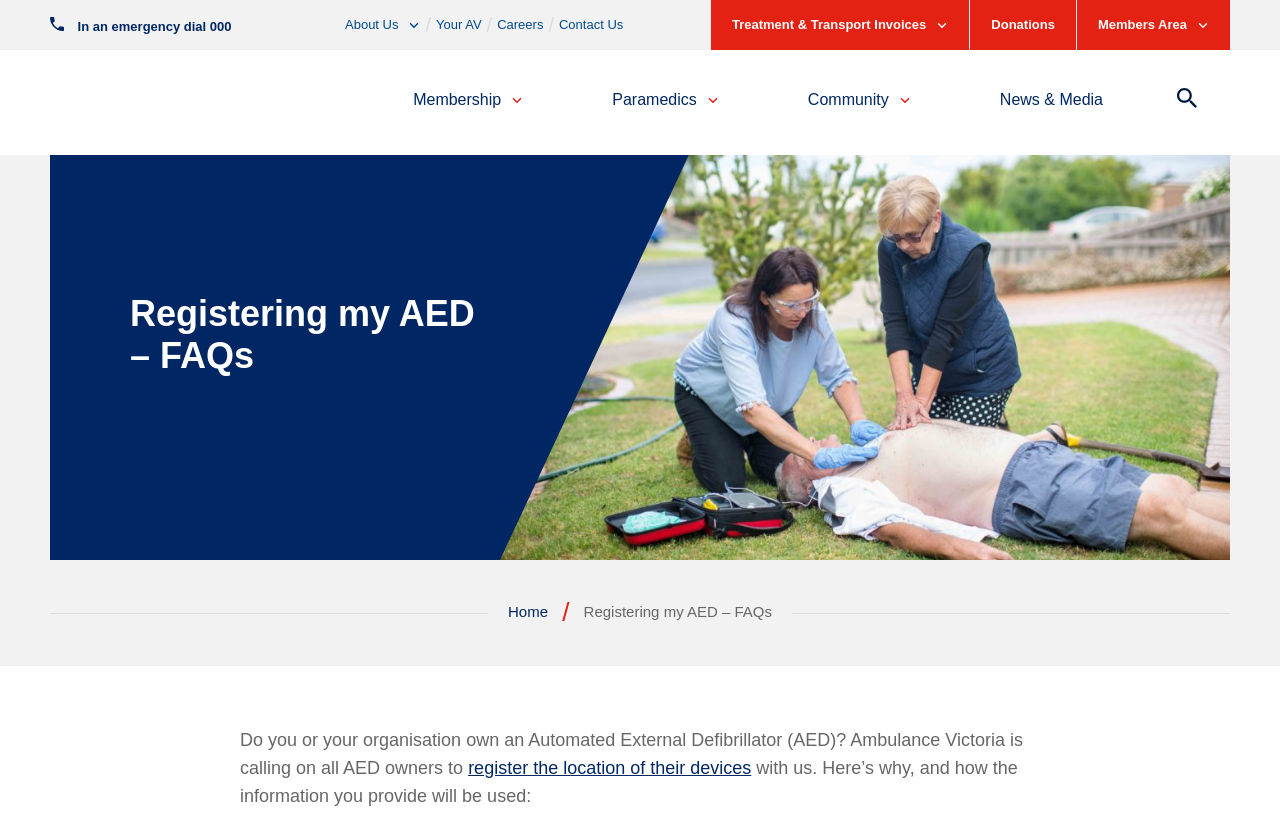Refer to the image and answer the question with as much detail as possible: What is the purpose of registering an AED?

Based on the webpage content, it is clear that Ambulance Victoria is calling on all AED owners to register the location of their devices. This implies that the purpose of registering an AED is to provide location information, which can be used in emergency situations.